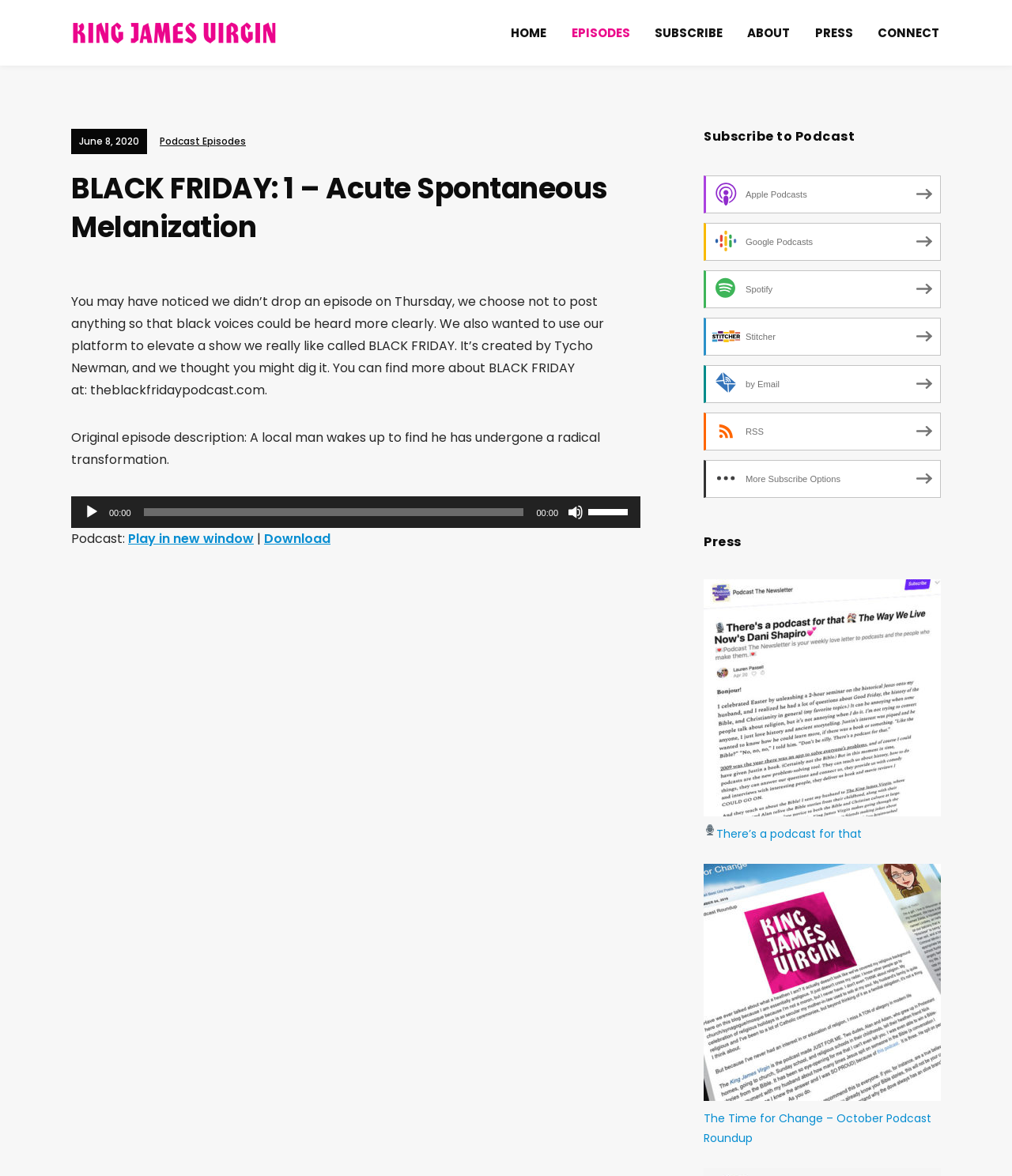Highlight the bounding box coordinates of the element you need to click to perform the following instruction: "Click the logo of The King James Virgin."

[0.07, 0.019, 0.273, 0.035]